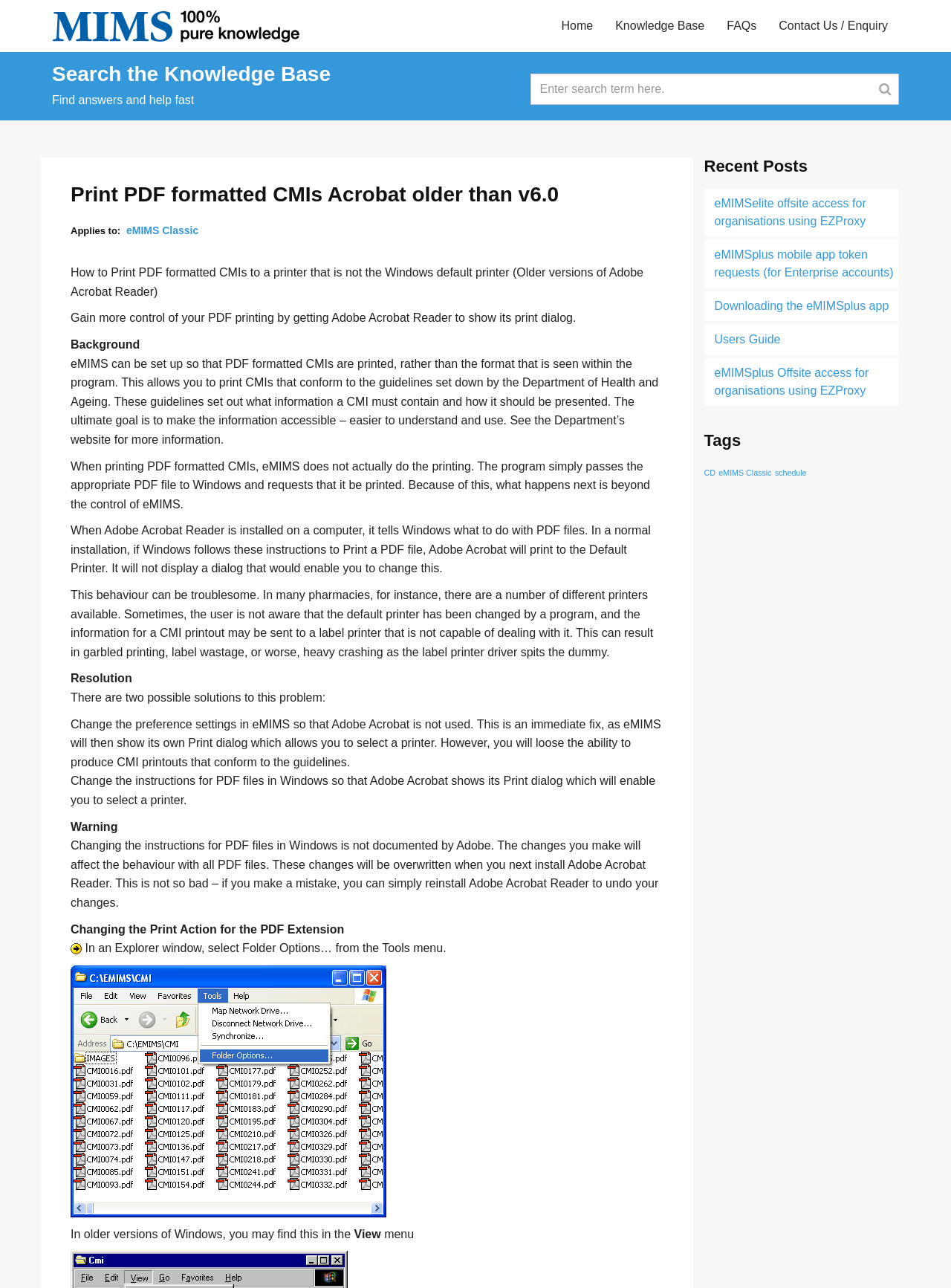What is the problem with printing PDF formatted CMIs in eMIMS?
Based on the image, please offer an in-depth response to the question.

The webpage explains that when printing PDF formatted CMIs, eMIMS does not actually do the printing, but passes the PDF file to Windows, which may print to the default printer, causing problems if the default printer is not the intended printer, such as a label printer that is not capable of dealing with the printout.